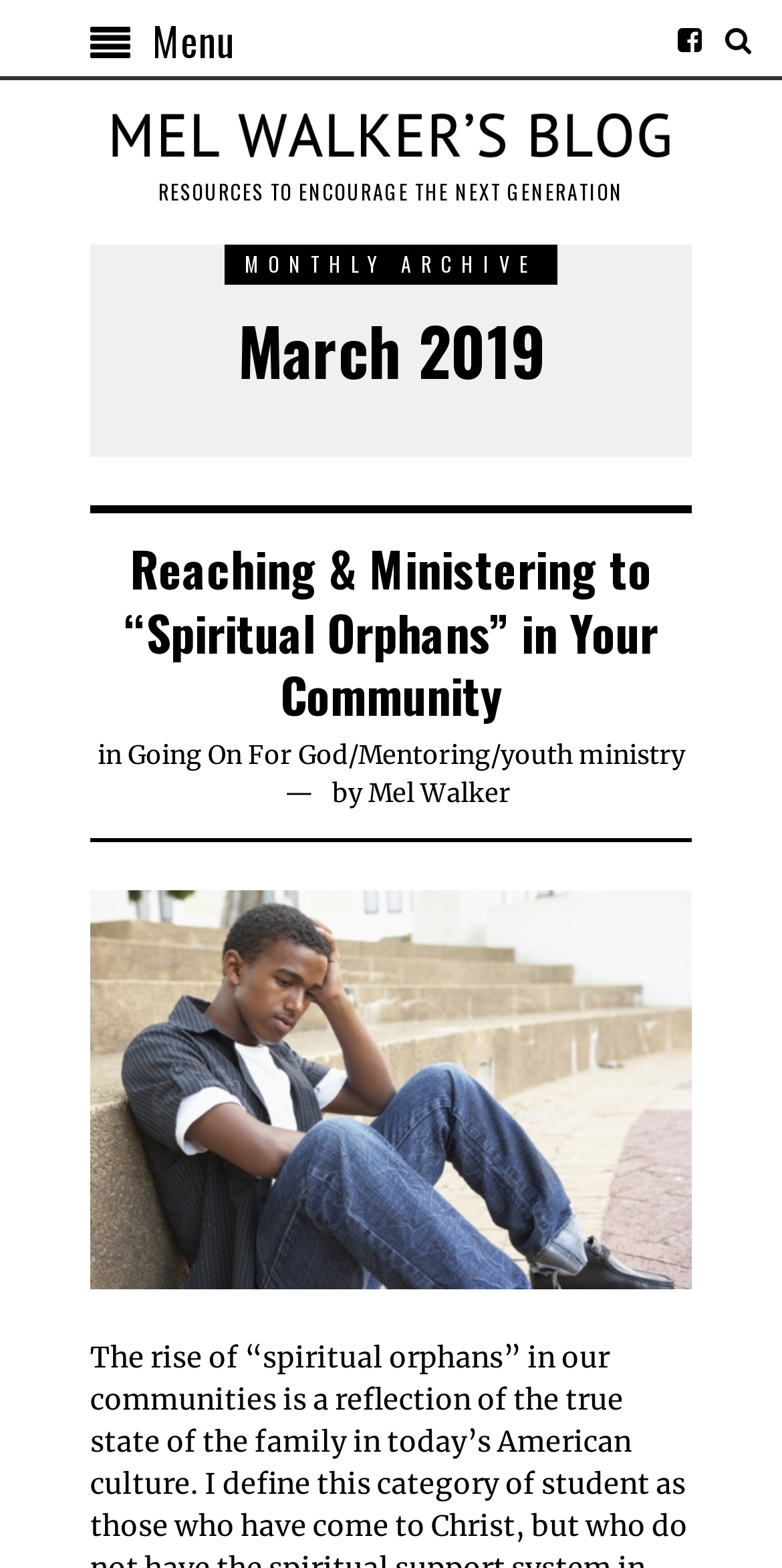Identify the bounding box coordinates necessary to click and complete the given instruction: "Check the link 'Mentoring'".

[0.458, 0.472, 0.627, 0.491]